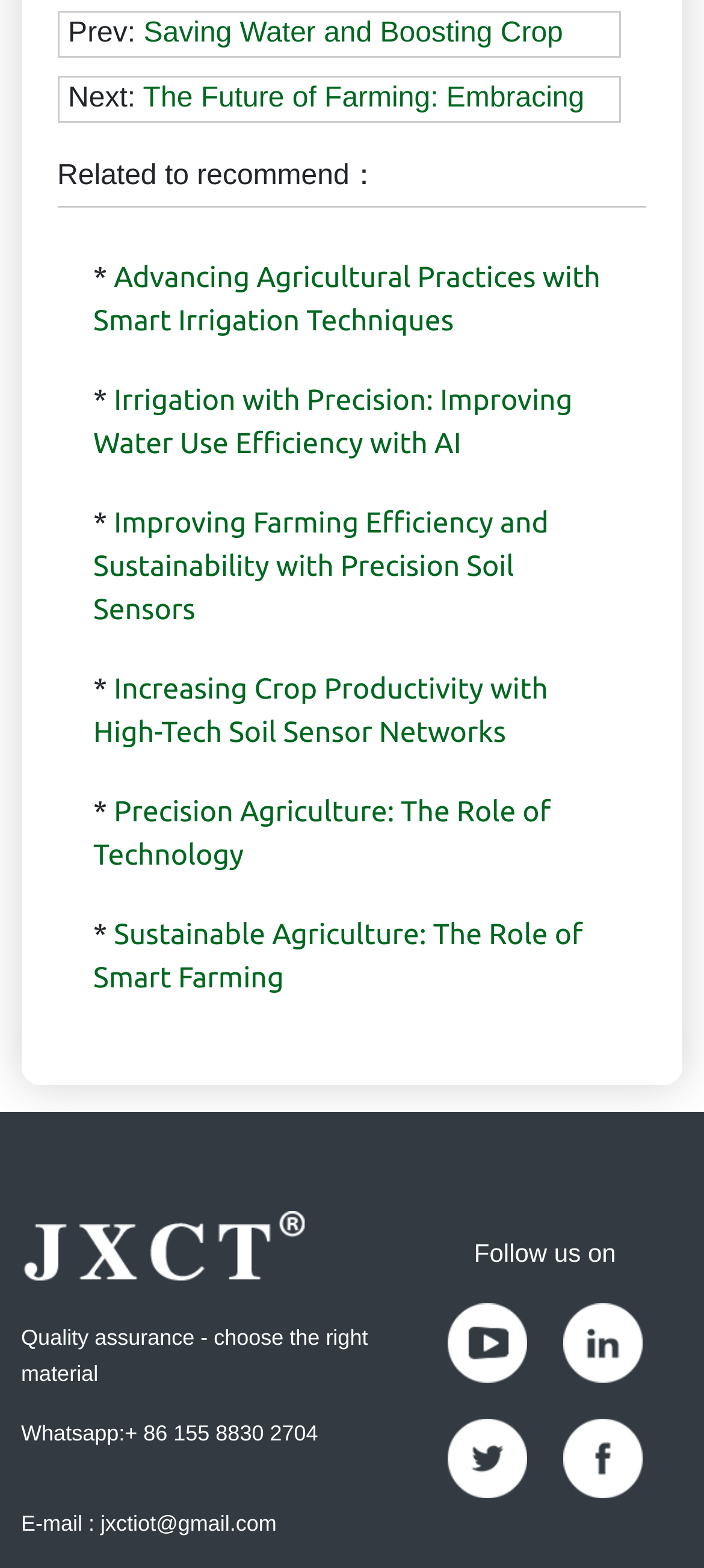Please find and report the bounding box coordinates of the element to click in order to perform the following action: "Click on the link to explore the role of technology in precision agriculture". The coordinates should be expressed as four float numbers between 0 and 1, in the format [left, top, right, bottom].

[0.133, 0.508, 0.782, 0.556]